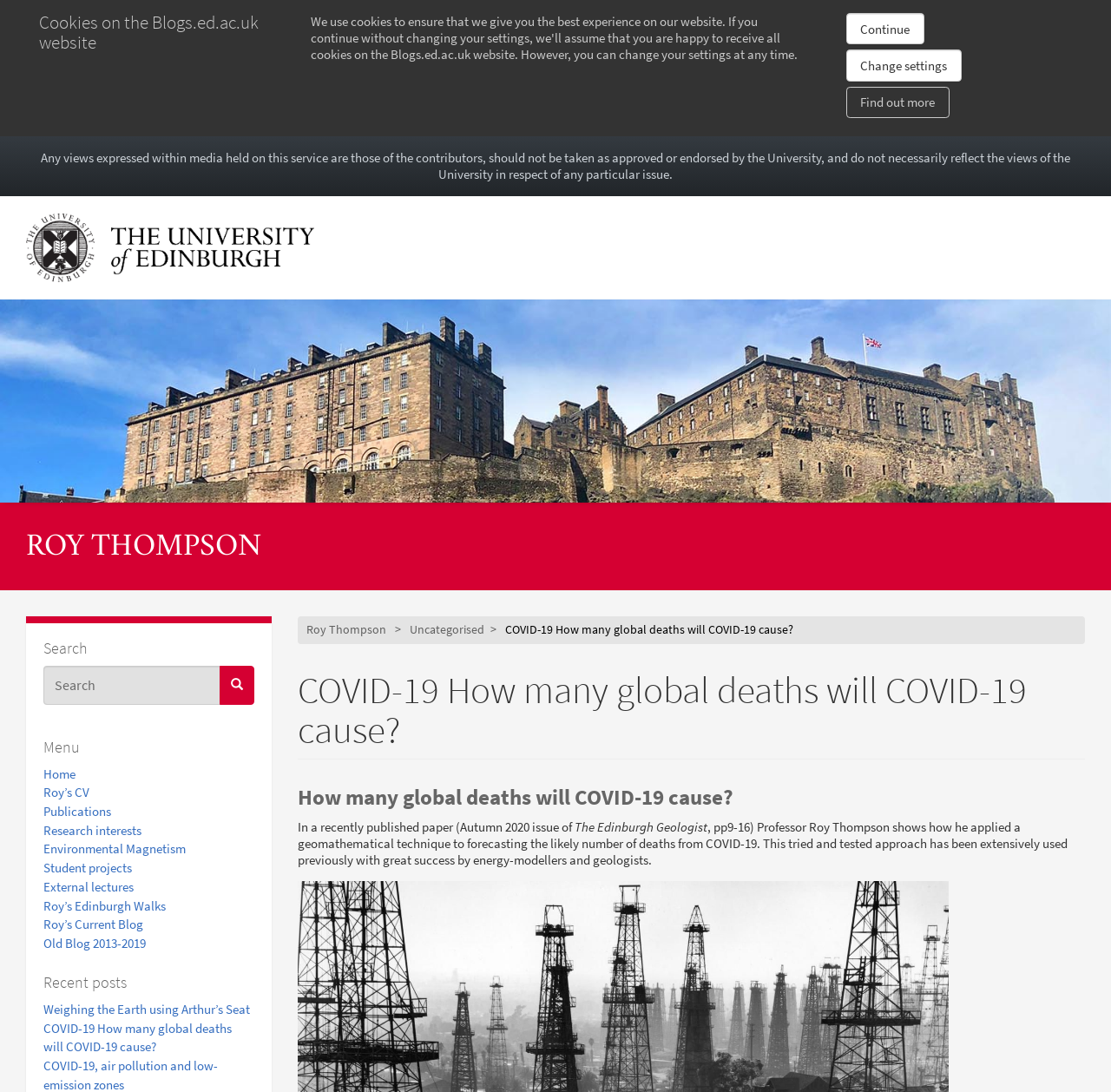Provide the bounding box coordinates of the section that needs to be clicked to accomplish the following instruction: "Go to Roy Thompson's homepage."

[0.023, 0.488, 0.048, 0.806]